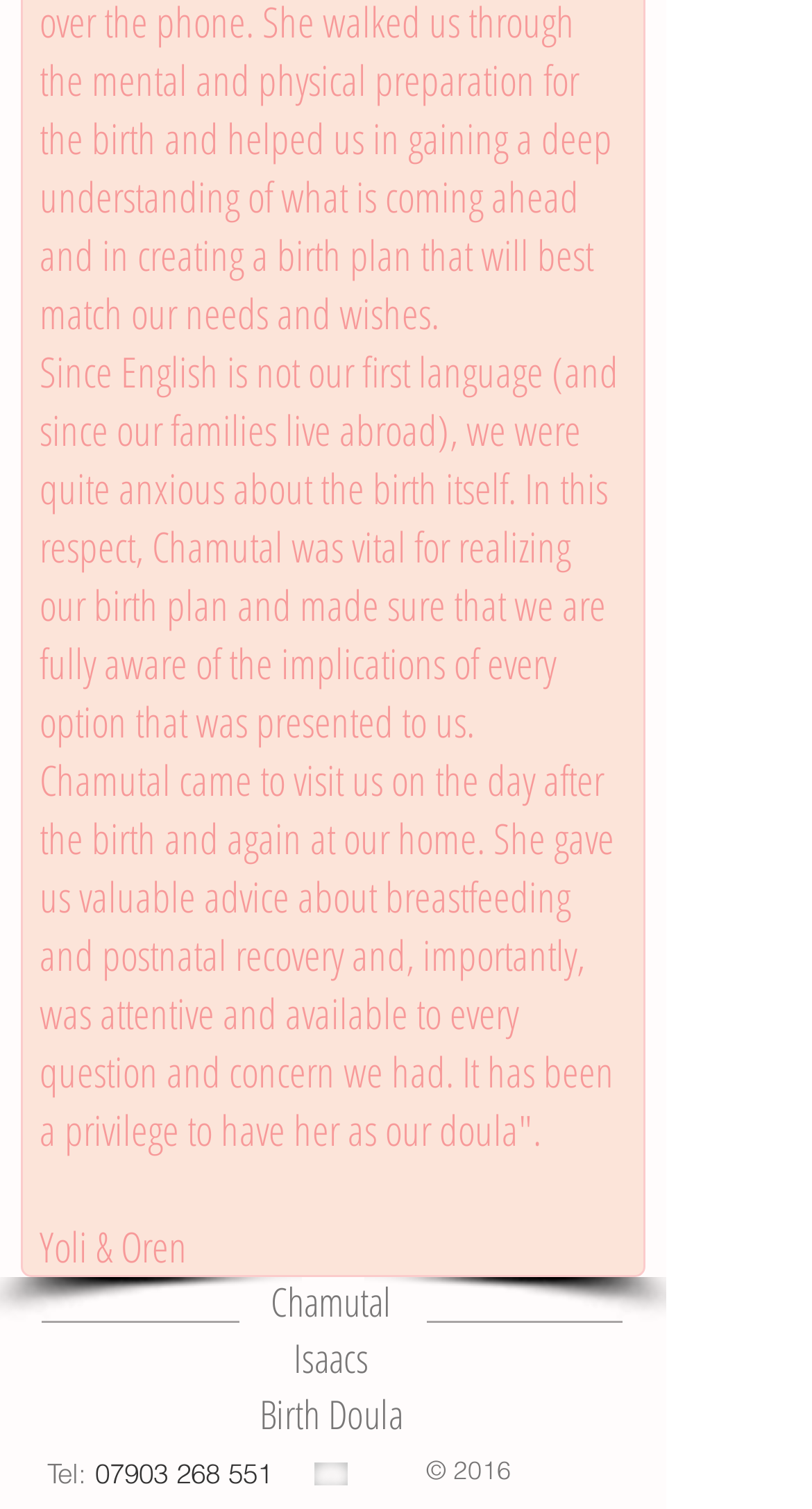Provide a brief response in the form of a single word or phrase:
What is the purpose of Chamutal's visit to the family after birth?

To give advice on breastfeeding and postnatal recovery